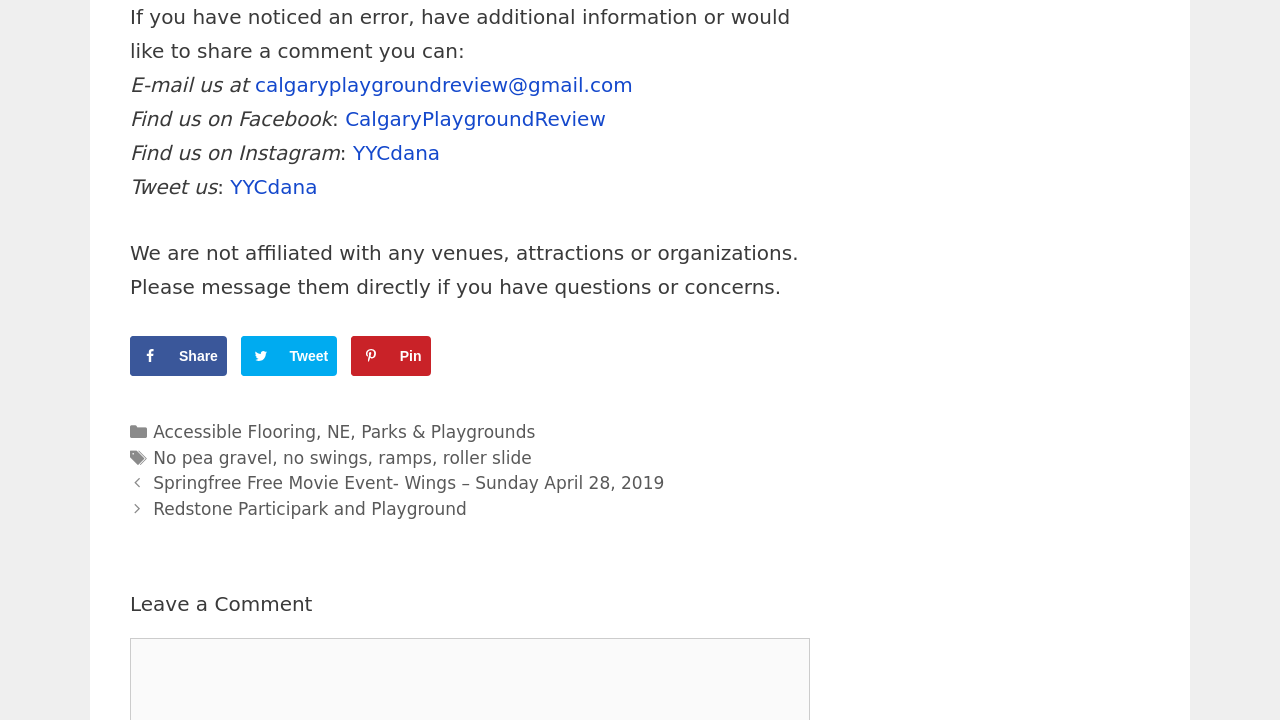Identify the bounding box coordinates of the clickable region necessary to fulfill the following instruction: "Tweet the website". The bounding box coordinates should be four float numbers between 0 and 1, i.e., [left, top, right, bottom].

[0.18, 0.243, 0.248, 0.277]